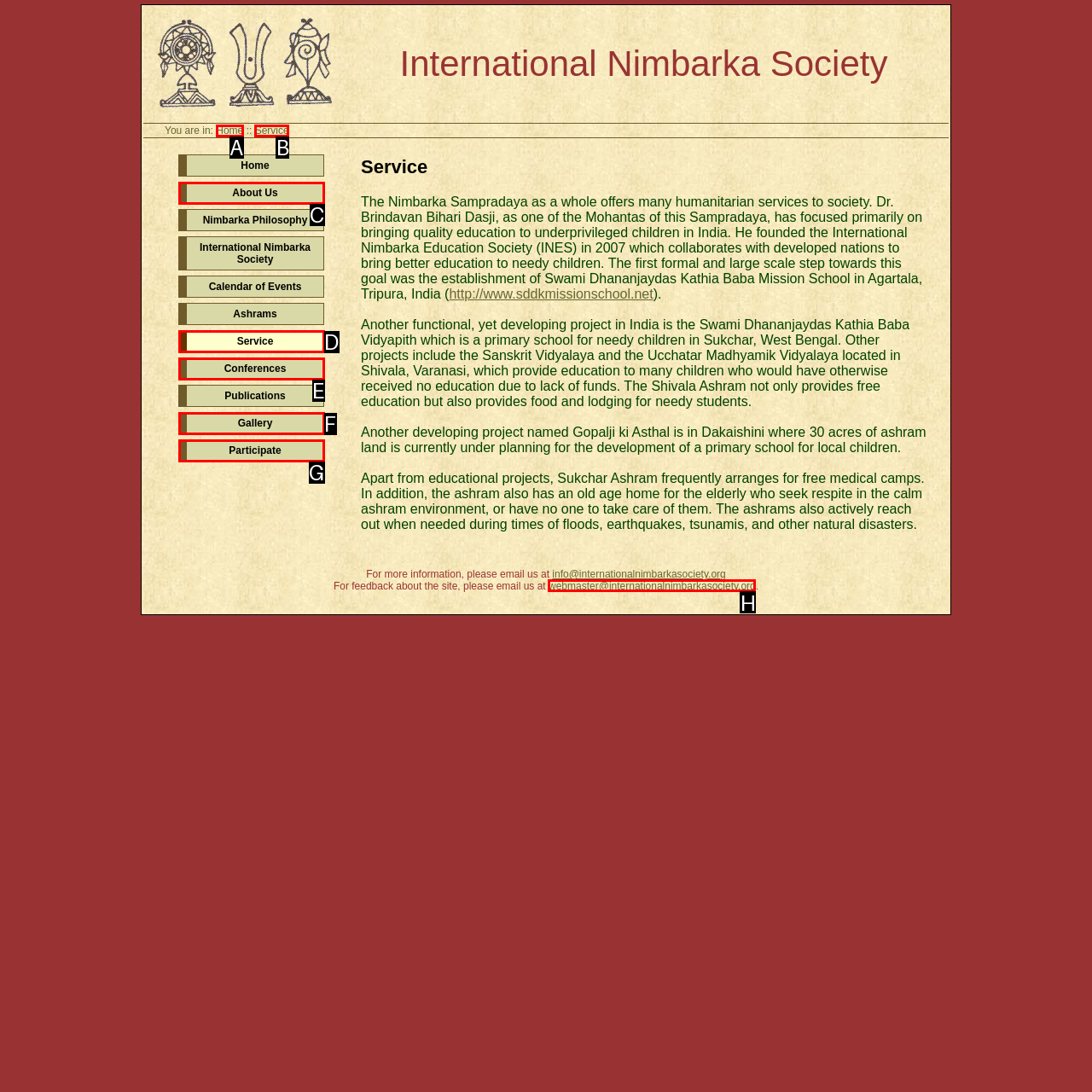Tell me which option I should click to complete the following task: Email for feedback about the site Answer with the option's letter from the given choices directly.

H